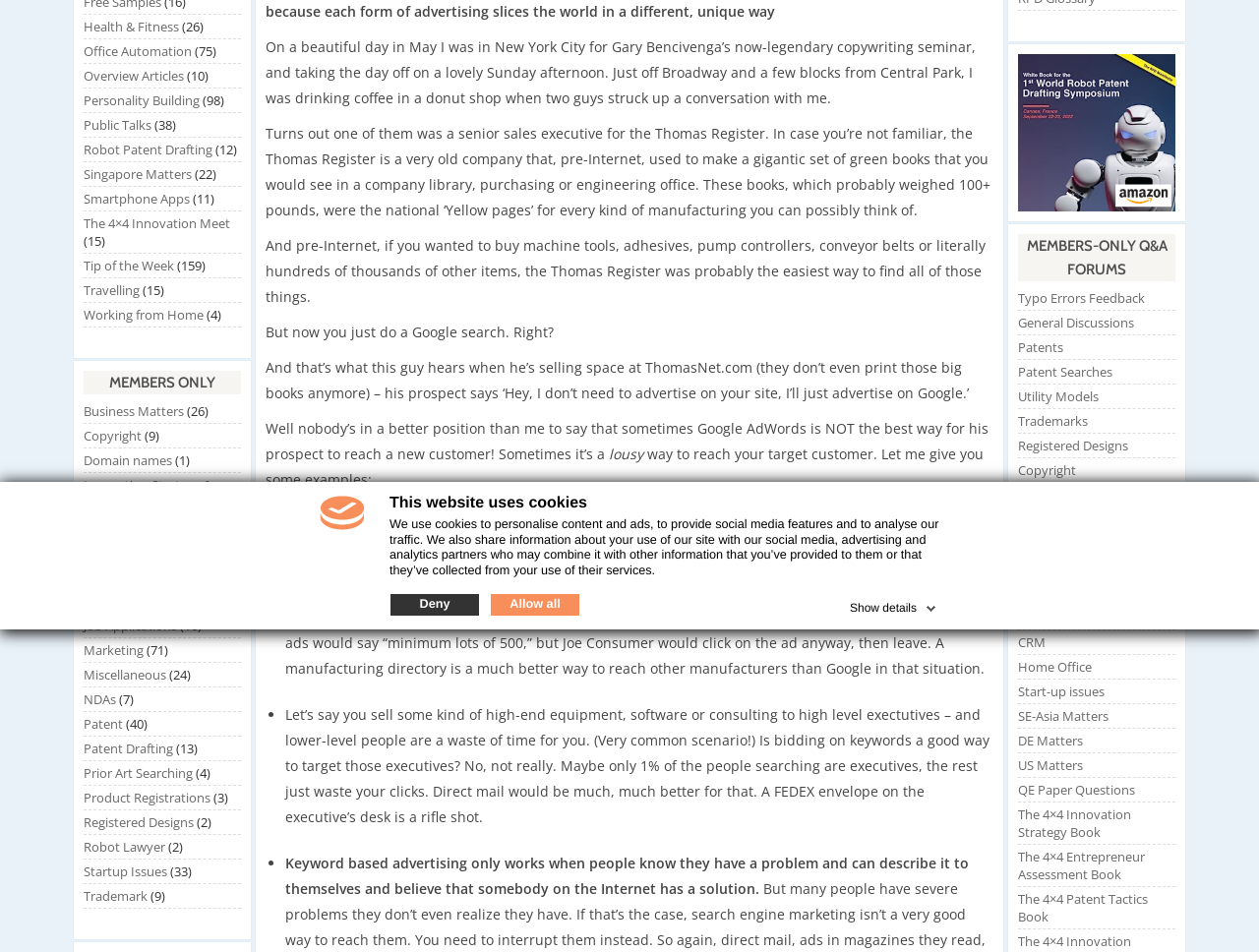Predict the bounding box for the UI component with the following description: "The 4×4 Innovation Strategy Book".

[0.809, 0.846, 0.898, 0.883]